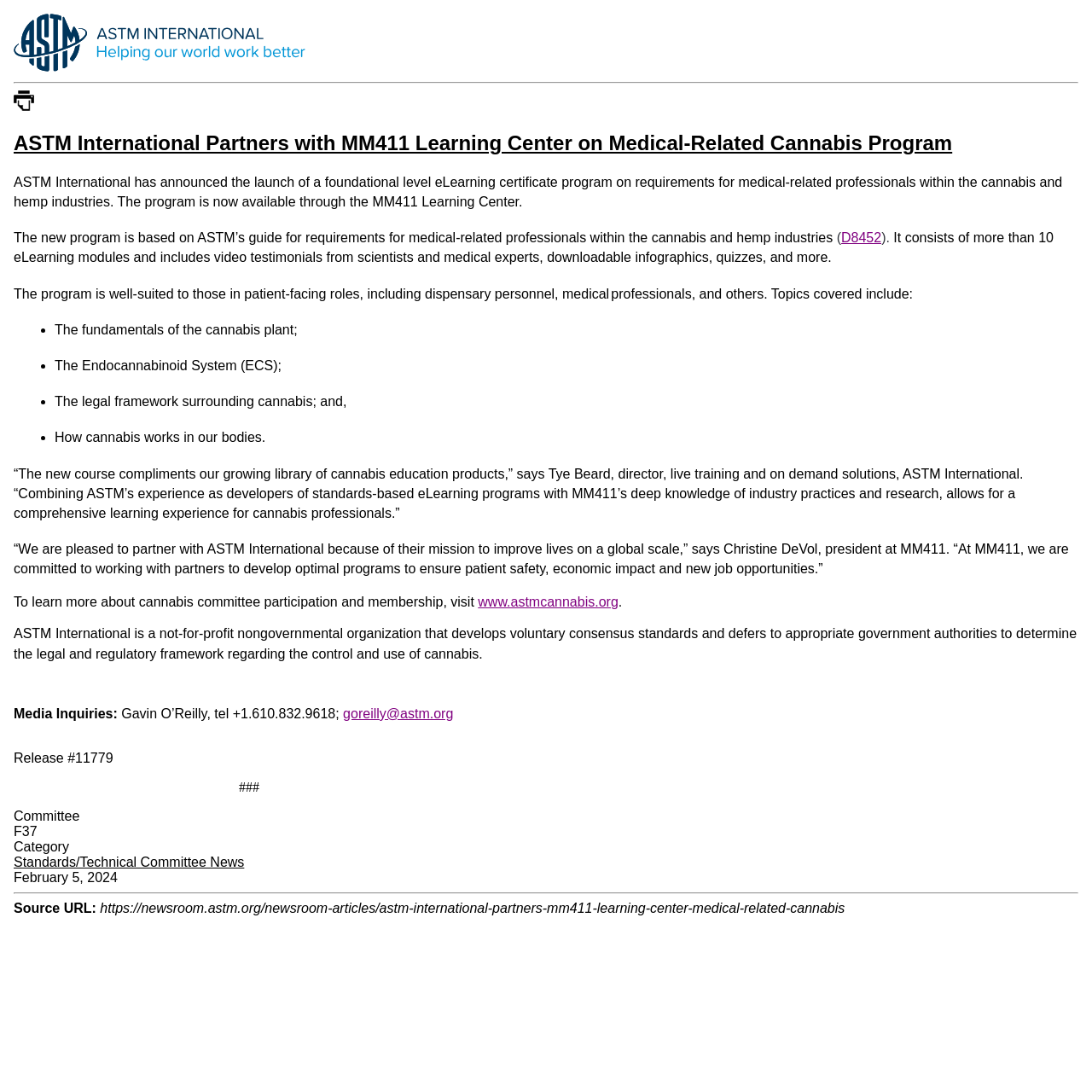Analyze the image and give a detailed response to the question:
Who is the director of live training and on-demand solutions at ASTM International?

The director of live training and on-demand solutions at ASTM International is Tye Beard, as mentioned in the quote from him in the article.